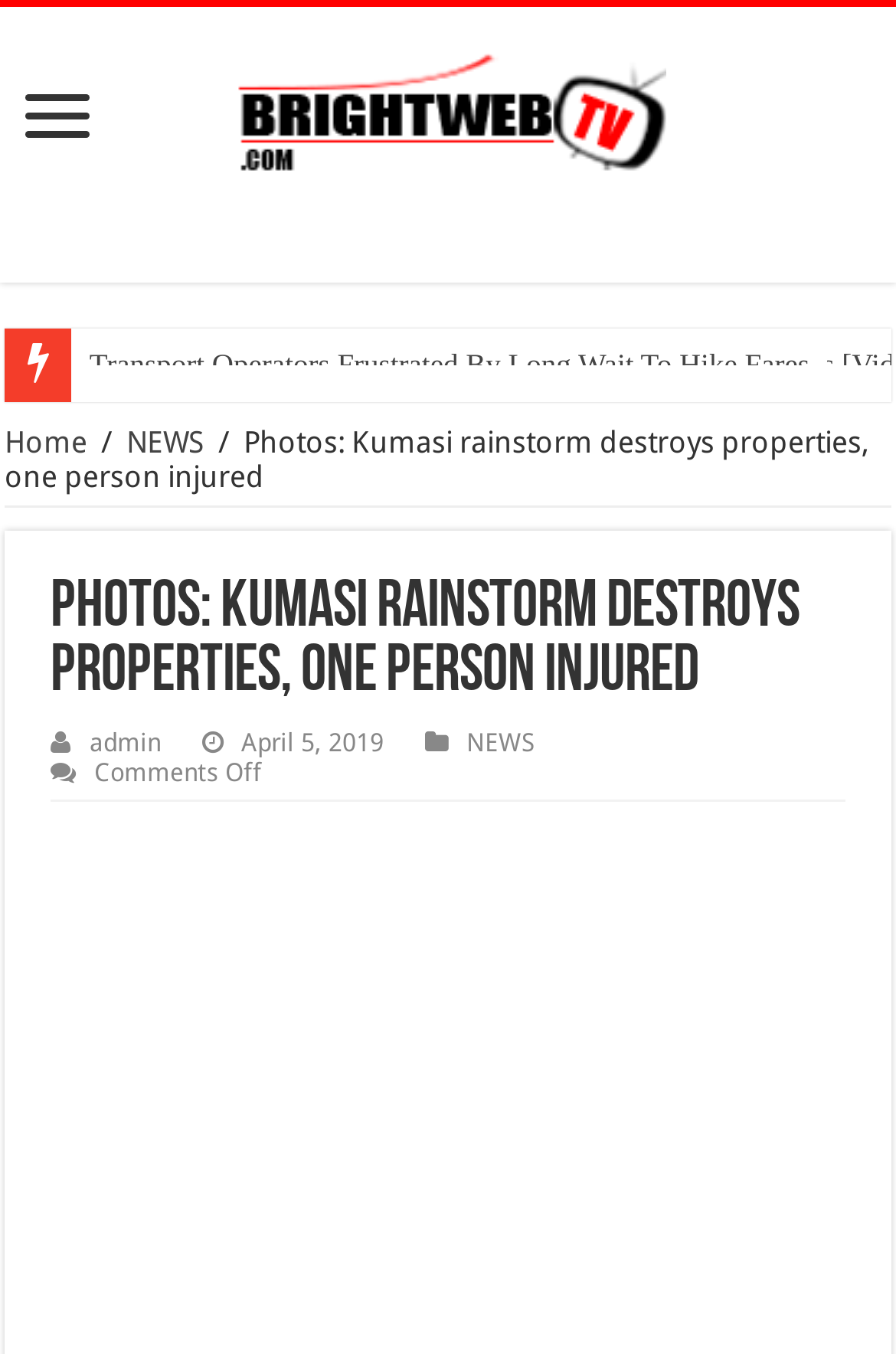What is the title of the news article?
Based on the image content, provide your answer in one word or a short phrase.

Photos: Kumasi rainstorm destroys properties, one person injured